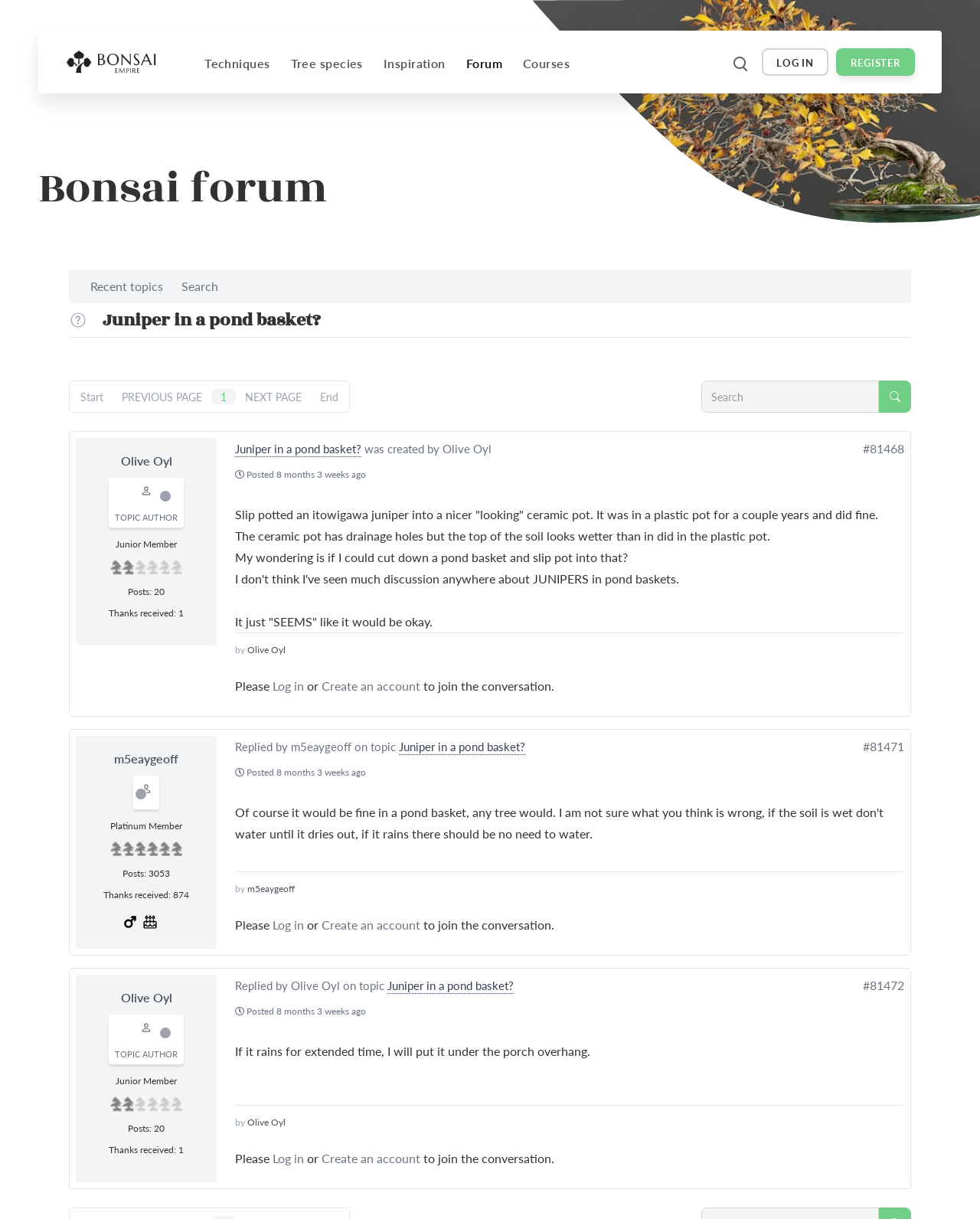Determine the bounding box coordinates of the clickable element to complete this instruction: "Click on the 'Techniques' link". Provide the coordinates in the format of four float numbers between 0 and 1, [left, top, right, bottom].

[0.209, 0.028, 0.275, 0.077]